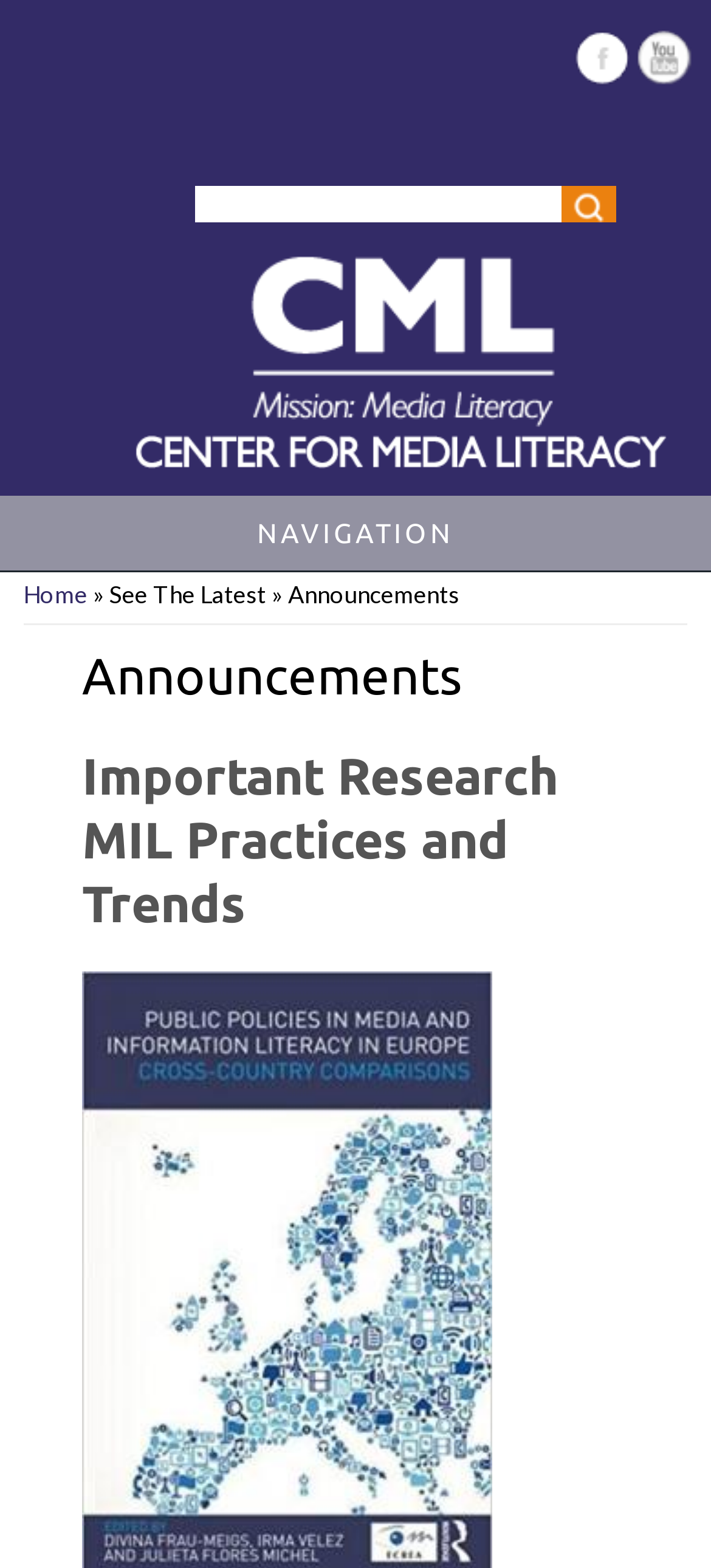Please indicate the bounding box coordinates for the clickable area to complete the following task: "Read Important Research MIL Practices and Trends". The coordinates should be specified as four float numbers between 0 and 1, i.e., [left, top, right, bottom].

[0.116, 0.477, 0.785, 0.594]